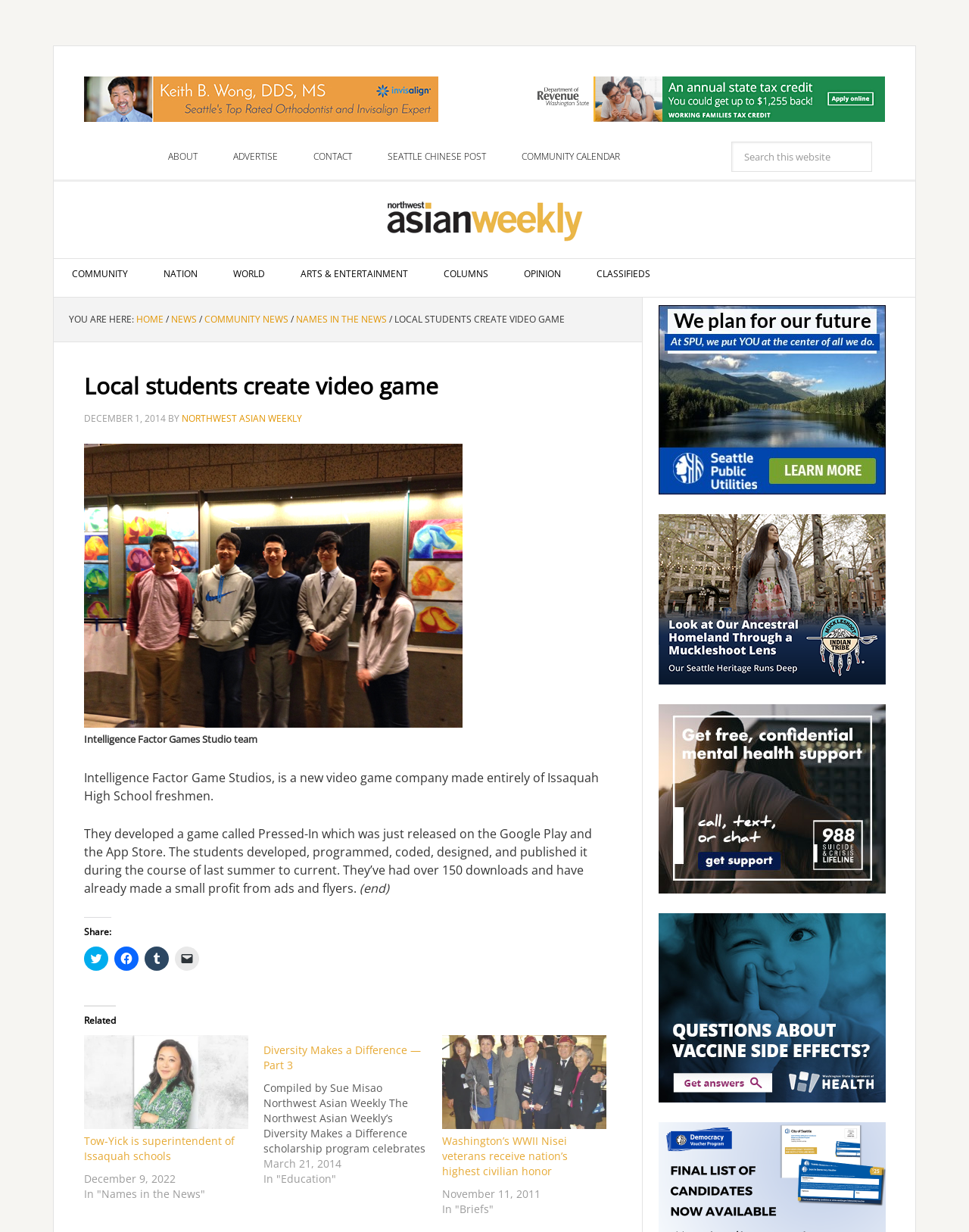Explain the webpage's layout and main content in detail.

This webpage is about a news article titled "Local students create video game" and features a story about a group of Issaquah High School freshmen who created a video game company called Intelligence Factor Game Studios. 

At the top of the page, there are two advertisements, one on the left and one on the right, with images and links. Below these ads, there is a navigation menu with links to different sections of the website, including "ABOUT", "ADVERTISE", "CONTACT", and more. 

The main content of the page is divided into two sections. On the left, there is a breadcrumb navigation menu showing the current page's location within the website's hierarchy. Below this, there is a list of links to related news articles, including "Tow-Yick is superintendent of Issaquah schools", "Diversity Makes a Difference — Part 3", and "Washington’s WWII Nisei veterans receive nation’s highest civilian honor". 

On the right, there is the main news article, which includes a heading, a time stamp, and the article's content. The article describes how the students developed a game called Pressed-In, which was released on Google Play and the App Store, and has already gained over 150 downloads and made a small profit. 

Below the article, there are social media sharing links and a "Related" section with links to more news articles. At the bottom of the page, there are four more advertisements with images and links.